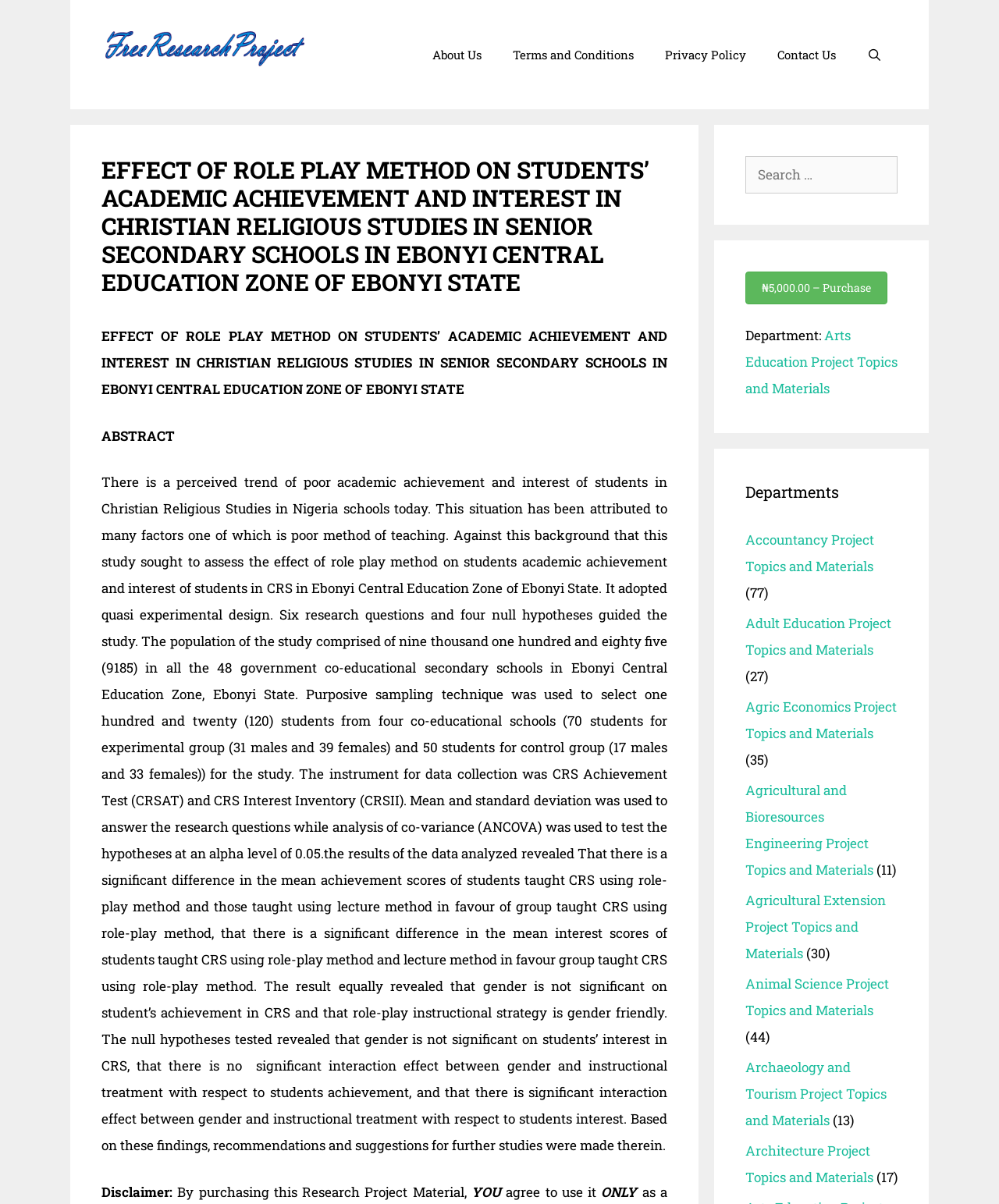Extract the heading text from the webpage.

EFFECT OF ROLE PLAY METHOD ON STUDENTS’ ACADEMIC ACHIEVEMENT AND INTEREST IN CHRISTIAN RELIGIOUS STUDIES IN SENIOR SECONDARY SCHOOLS IN EBONYI CENTRAL EDUCATION ZONE OF EBONYI STATE